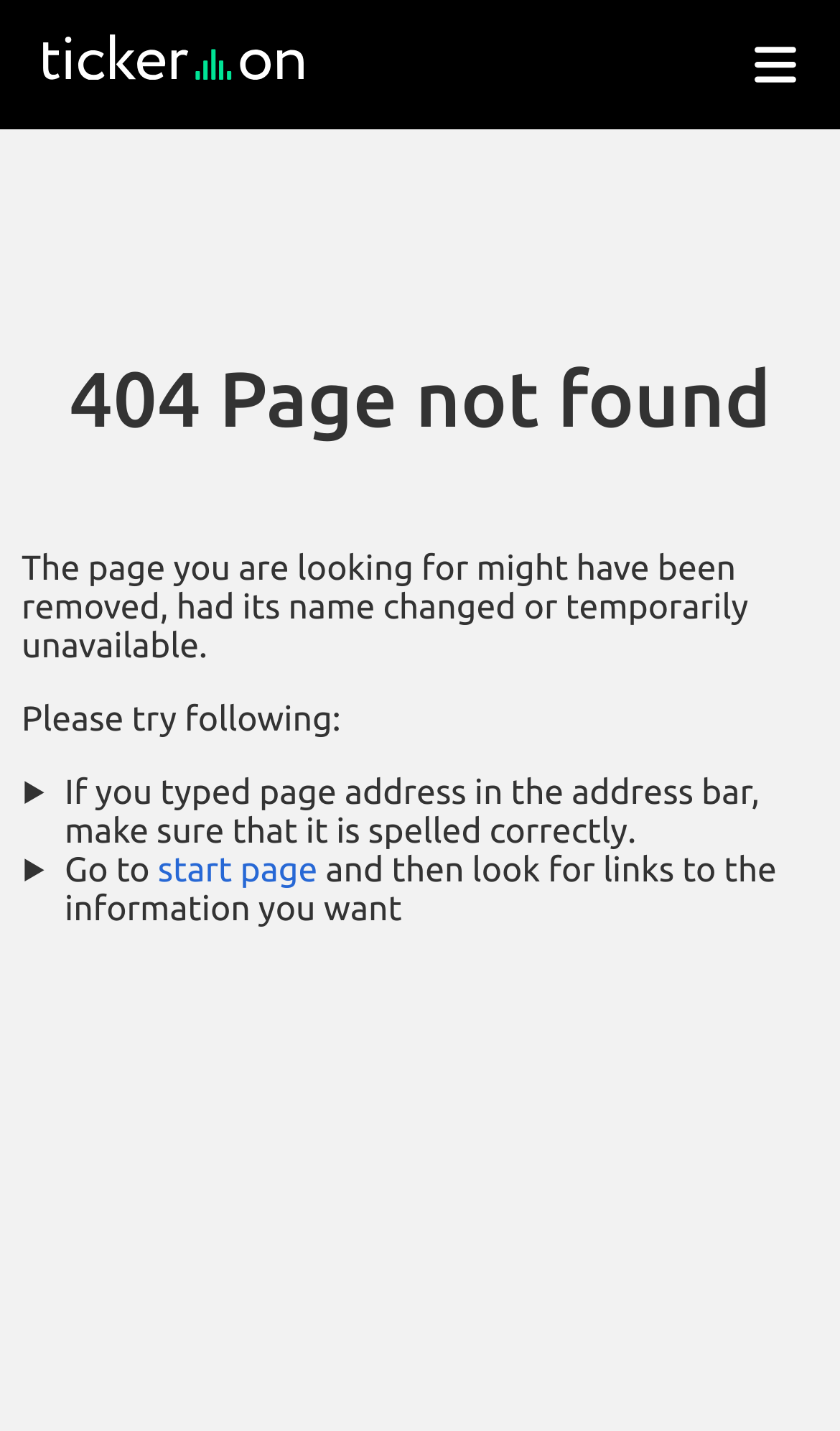Predict the bounding box coordinates for the UI element described as: "start page". The coordinates should be four float numbers between 0 and 1, presented as [left, top, right, bottom].

[0.188, 0.595, 0.378, 0.622]